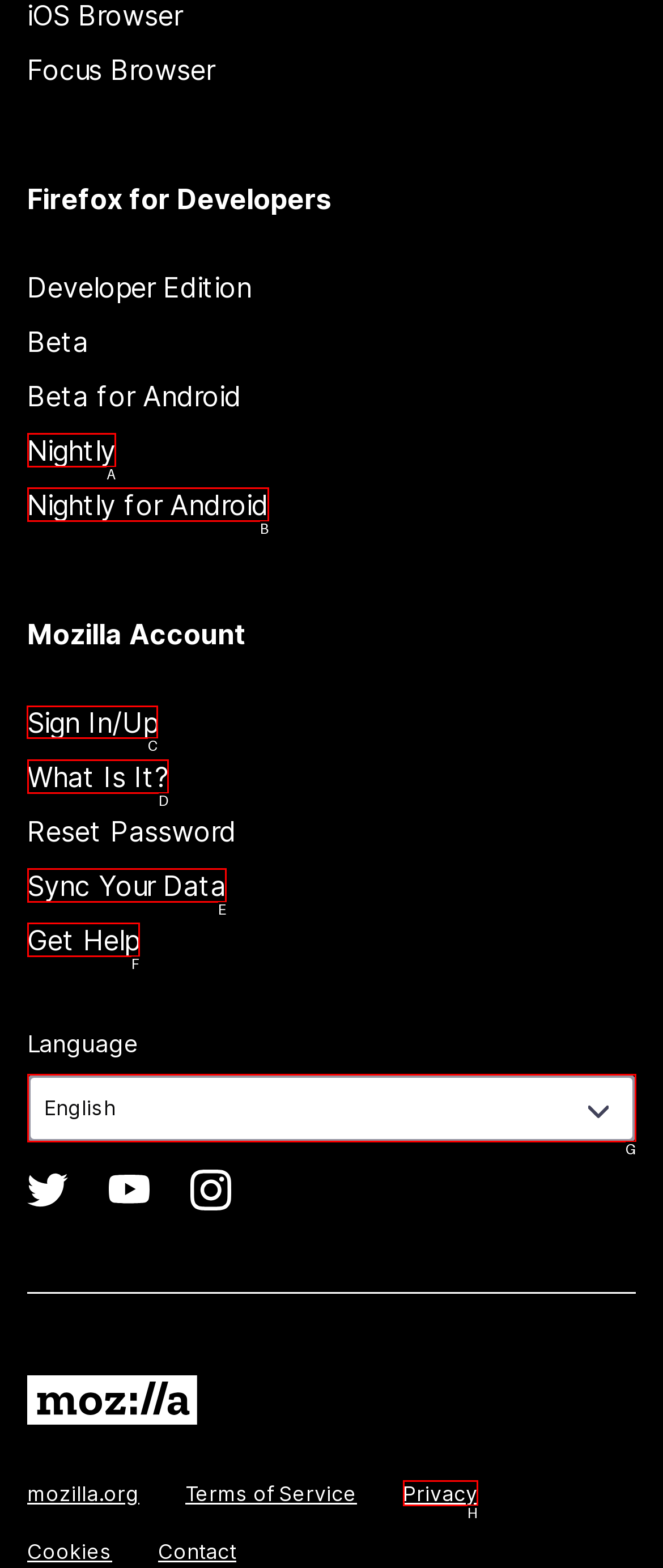Identify the correct letter of the UI element to click for this task: Sign in or up to Mozilla Account
Respond with the letter from the listed options.

C